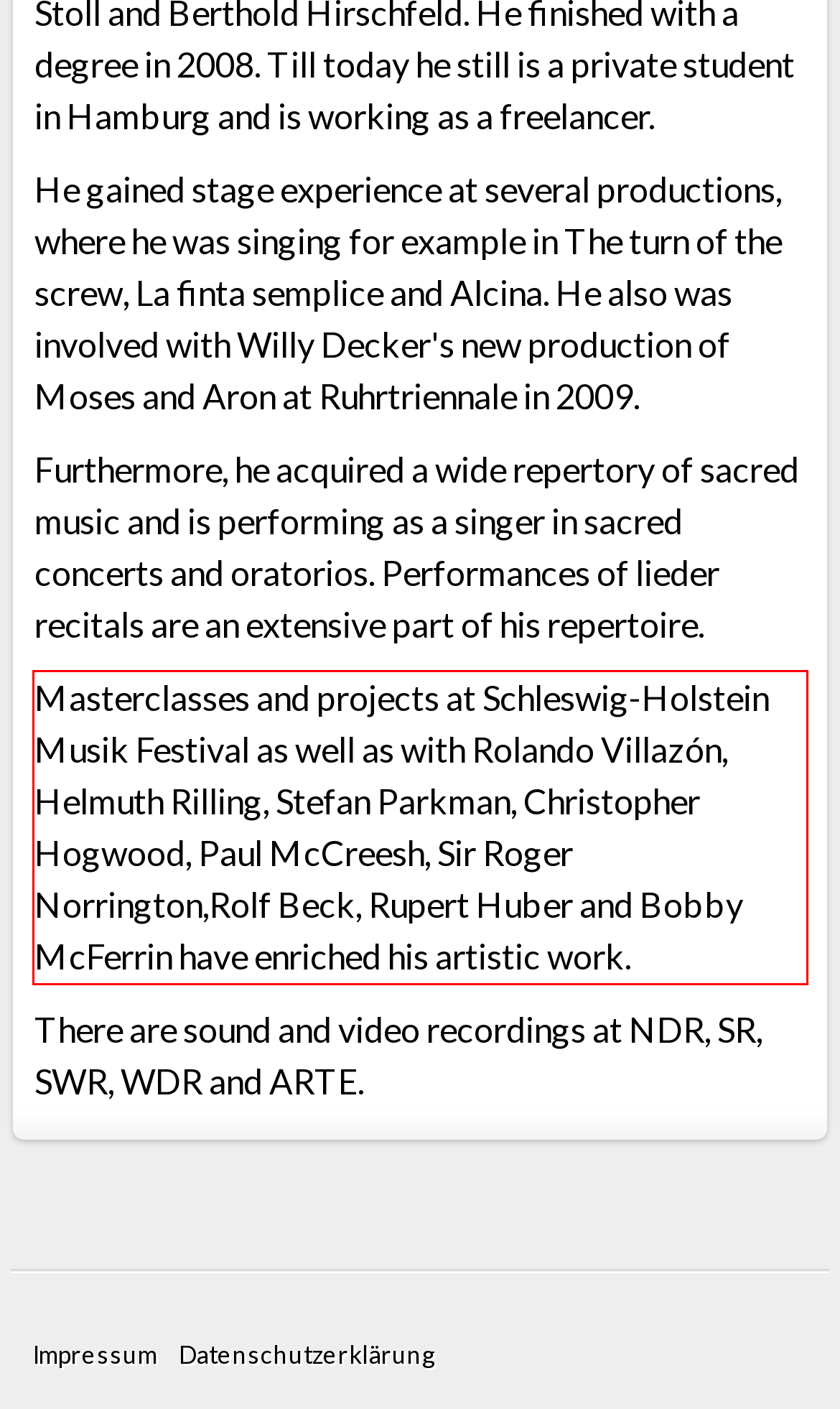Within the screenshot of a webpage, identify the red bounding box and perform OCR to capture the text content it contains.

Masterclasses and projects at Schleswig-Holstein Musik Festival as well as with Rolando Villazón, Helmuth Rilling, Stefan Parkman, Christopher Hogwood, Paul McCreesh, Sir Roger Norrington,Rolf Beck, Rupert Huber and Bobby McFerrin have enriched his artistic work.